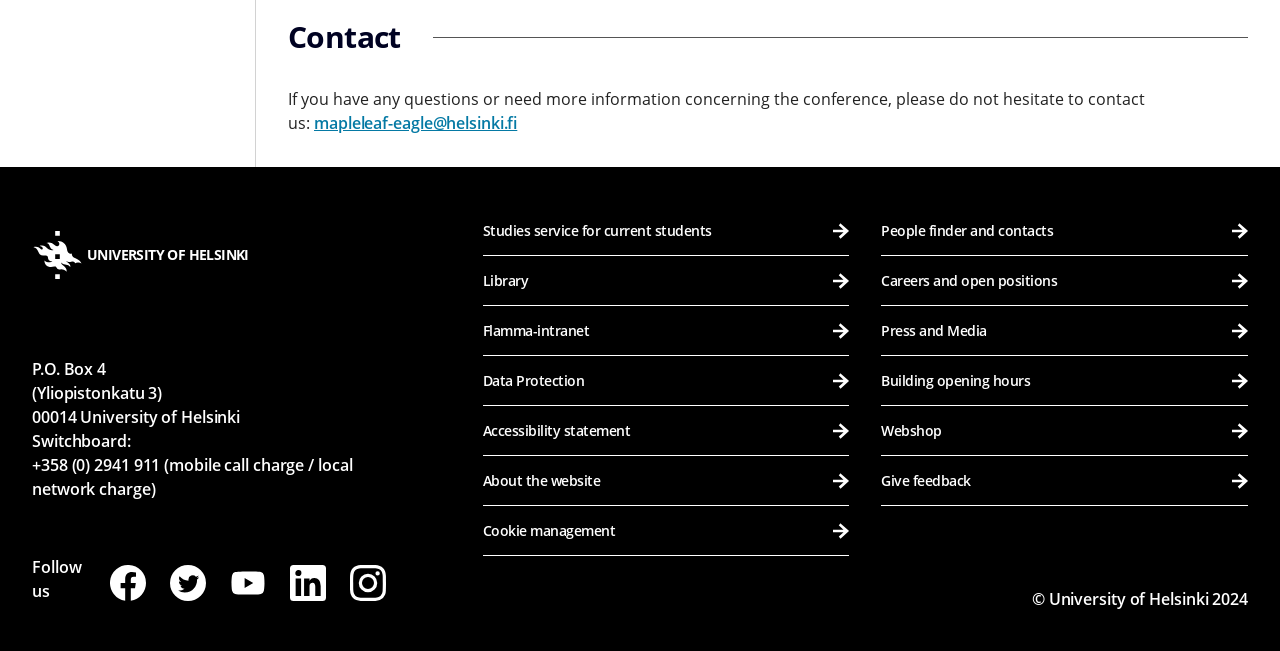What is the name of the university's intranet?
Look at the image and respond with a single word or a short phrase.

Flamma-intranet